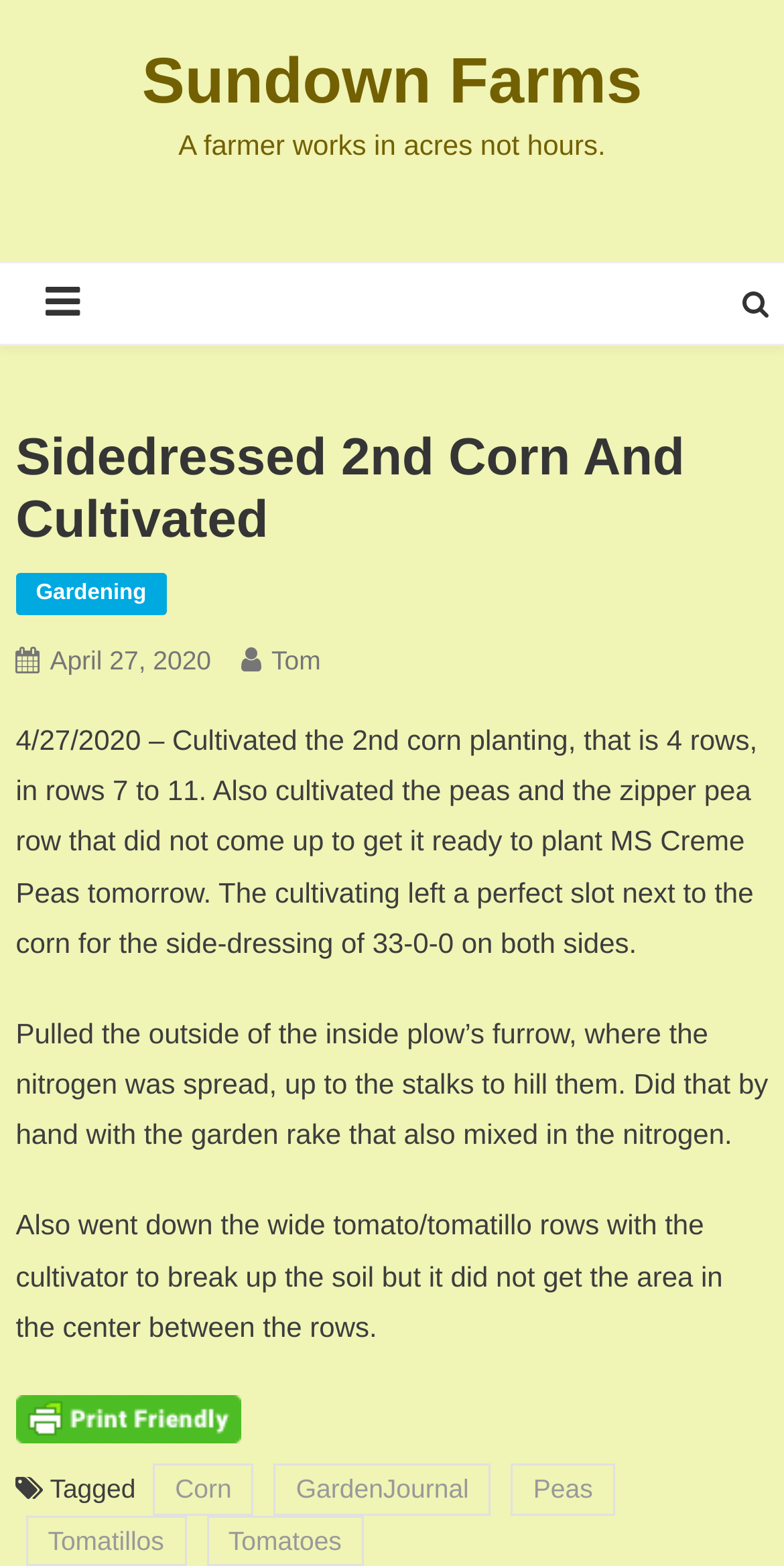What type of peas are mentioned in the journal entry?
Refer to the image and provide a concise answer in one word or phrase.

MS Creme Peas